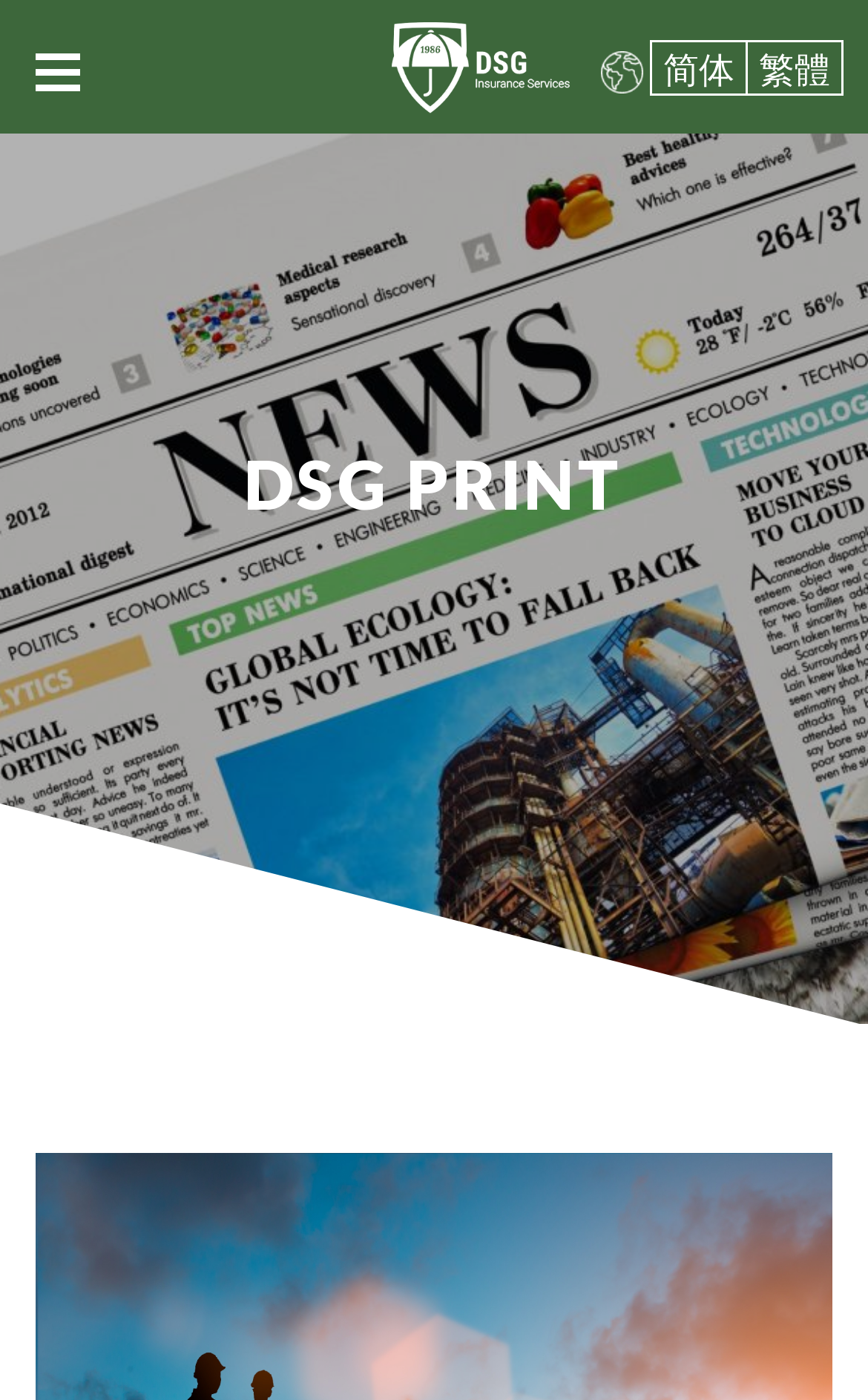Provide the bounding box coordinates of the UI element that matches the description: "繁體".

[0.862, 0.029, 0.972, 0.068]